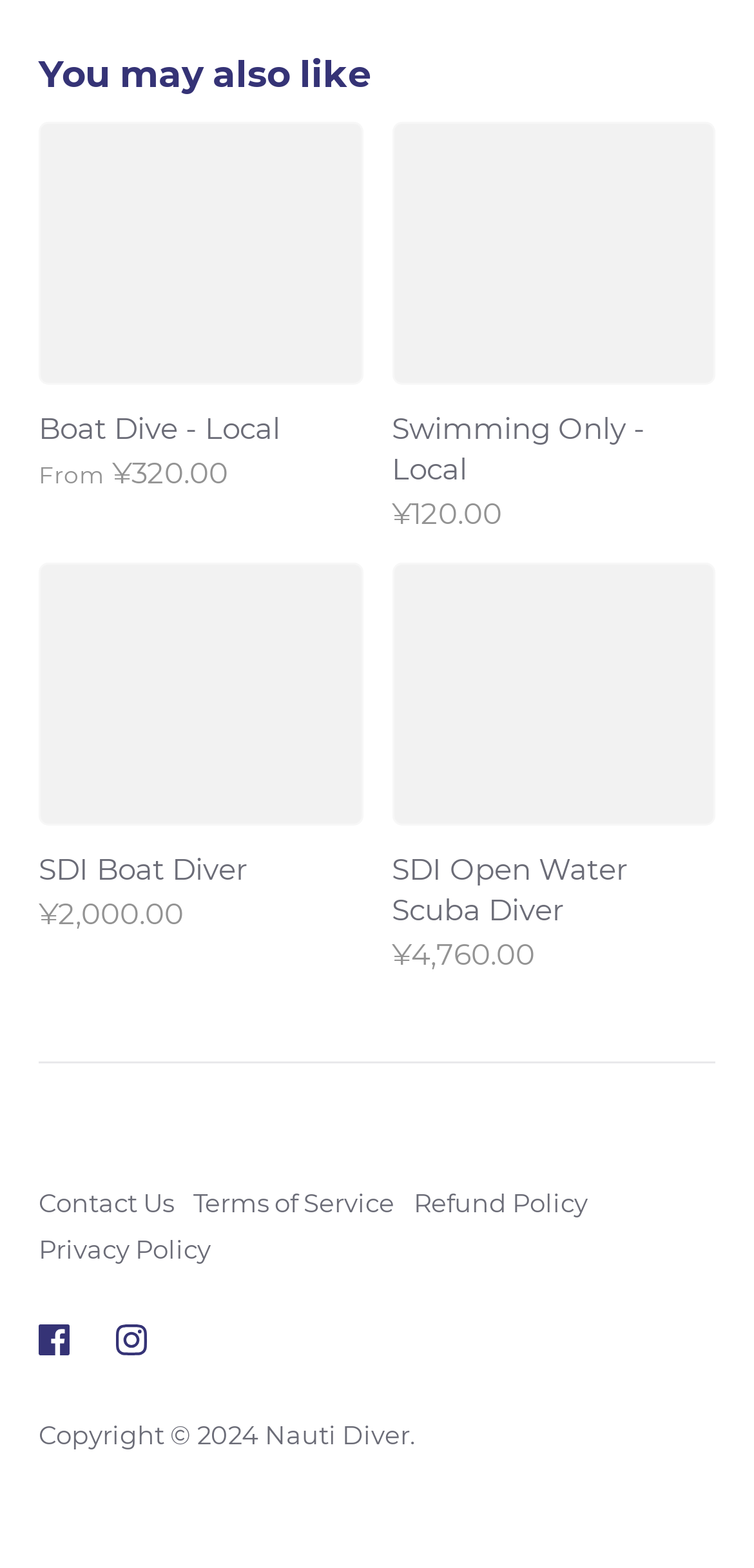Please identify the bounding box coordinates of the element I need to click to follow this instruction: "Contact the website administrator".

[0.051, 0.757, 0.231, 0.777]